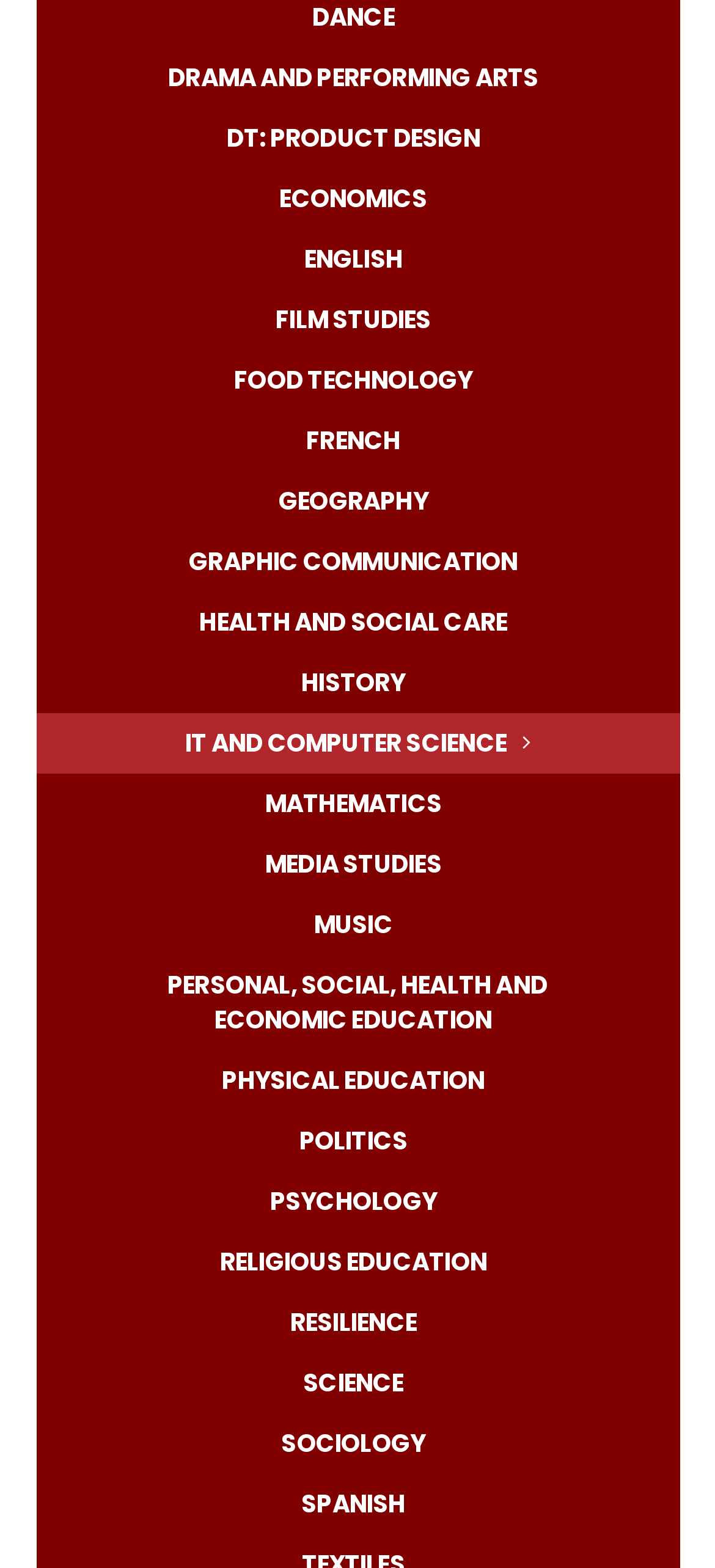Pinpoint the bounding box coordinates of the clickable area needed to execute the instruction: "View FILM STUDIES". The coordinates should be specified as four float numbers between 0 and 1, i.e., [left, top, right, bottom].

[0.05, 0.185, 0.95, 0.223]